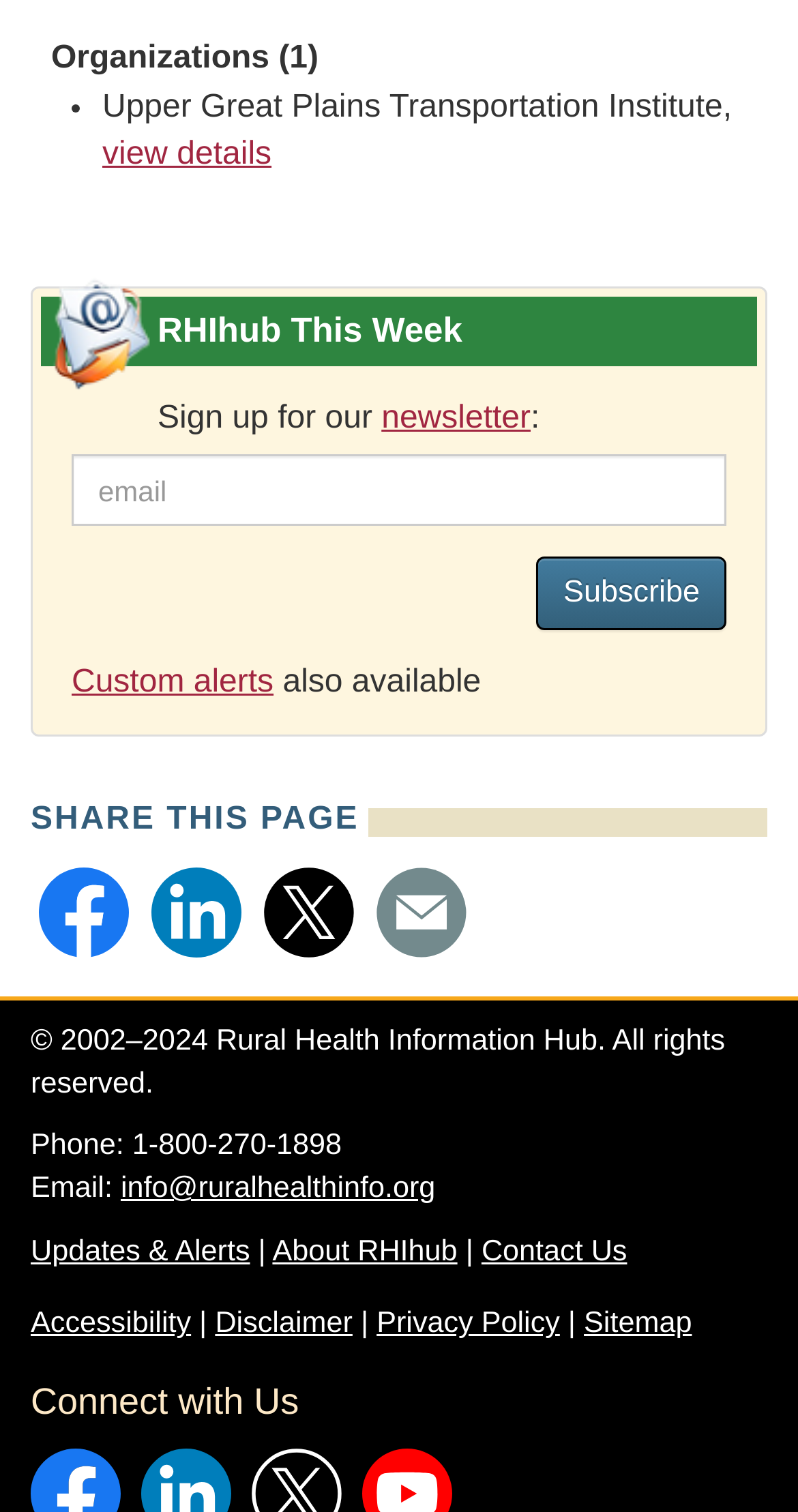Please indicate the bounding box coordinates of the element's region to be clicked to achieve the instruction: "Subscribe to the newsletter". Provide the coordinates as four float numbers between 0 and 1, i.e., [left, top, right, bottom].

[0.673, 0.368, 0.91, 0.416]